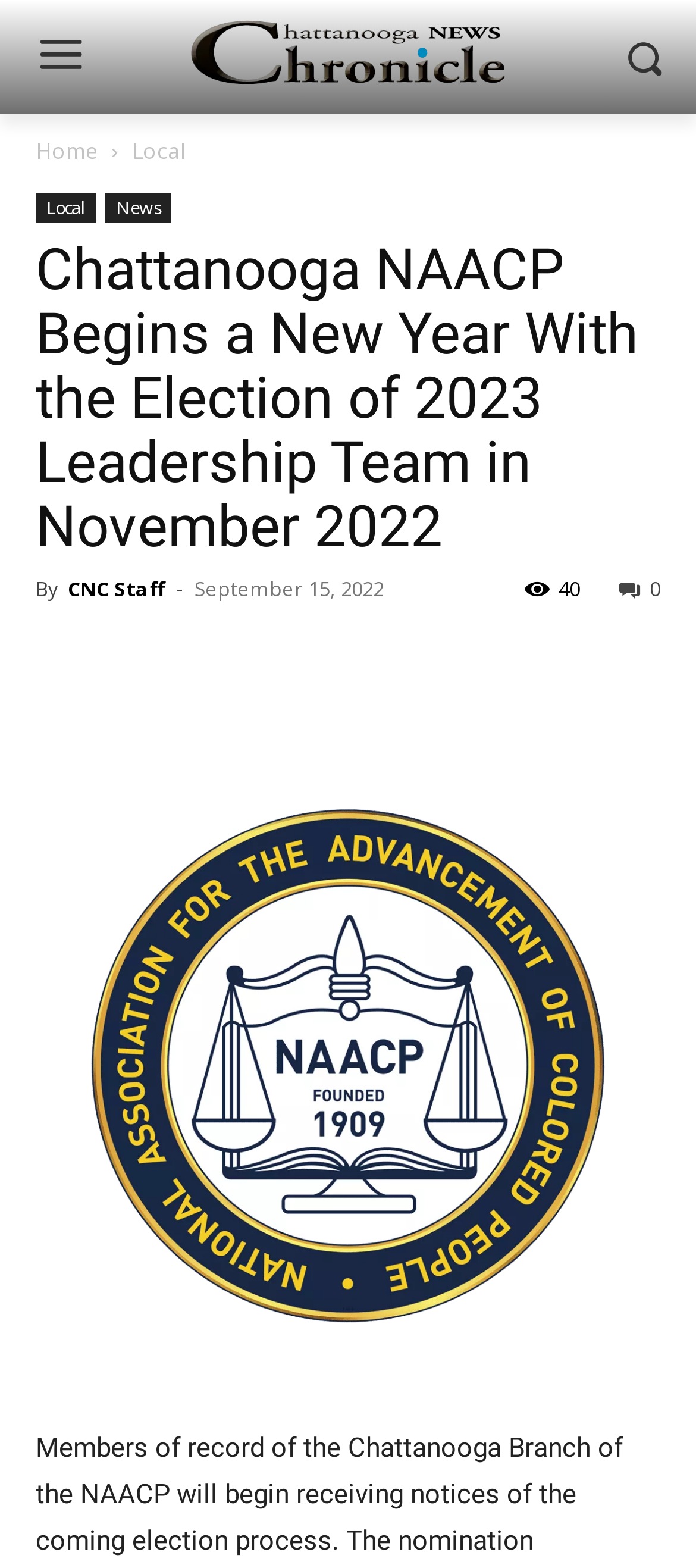Extract the top-level heading from the webpage and provide its text.

Chattanooga NAACP Begins a New Year With the Election of 2023 Leadership Team in November 2022